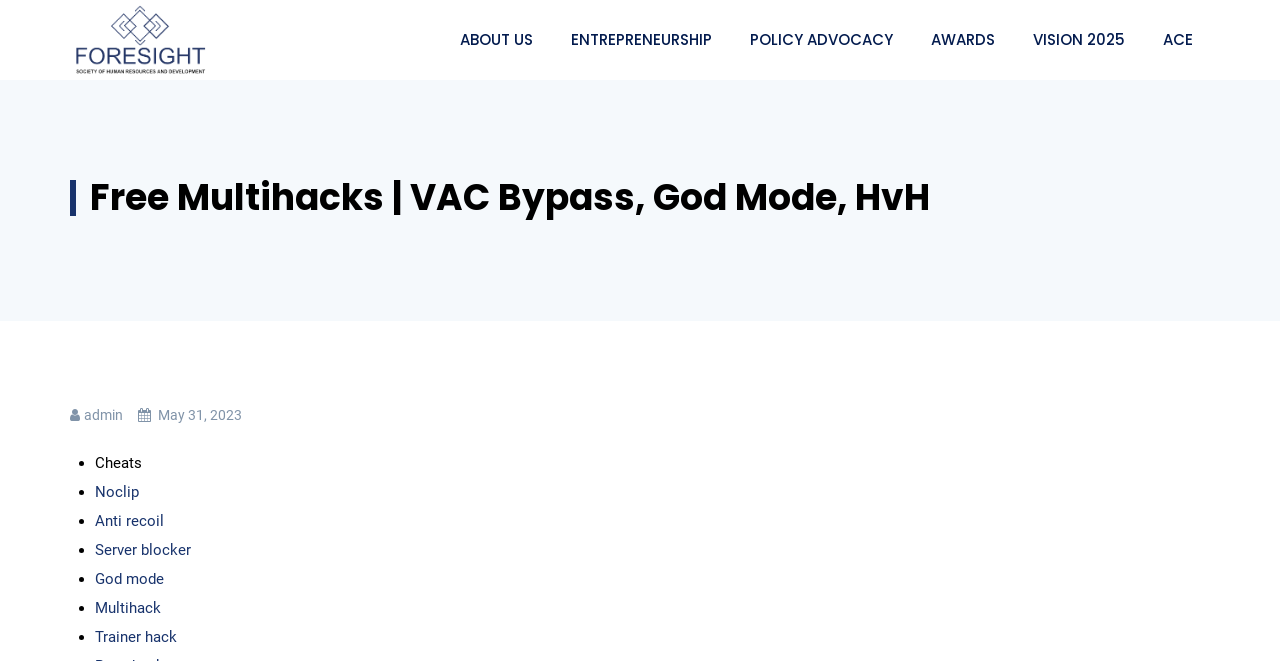Please indicate the bounding box coordinates for the clickable area to complete the following task: "Click on Foresight". The coordinates should be specified as four float numbers between 0 and 1, i.e., [left, top, right, bottom].

[0.055, 0.0, 0.168, 0.124]